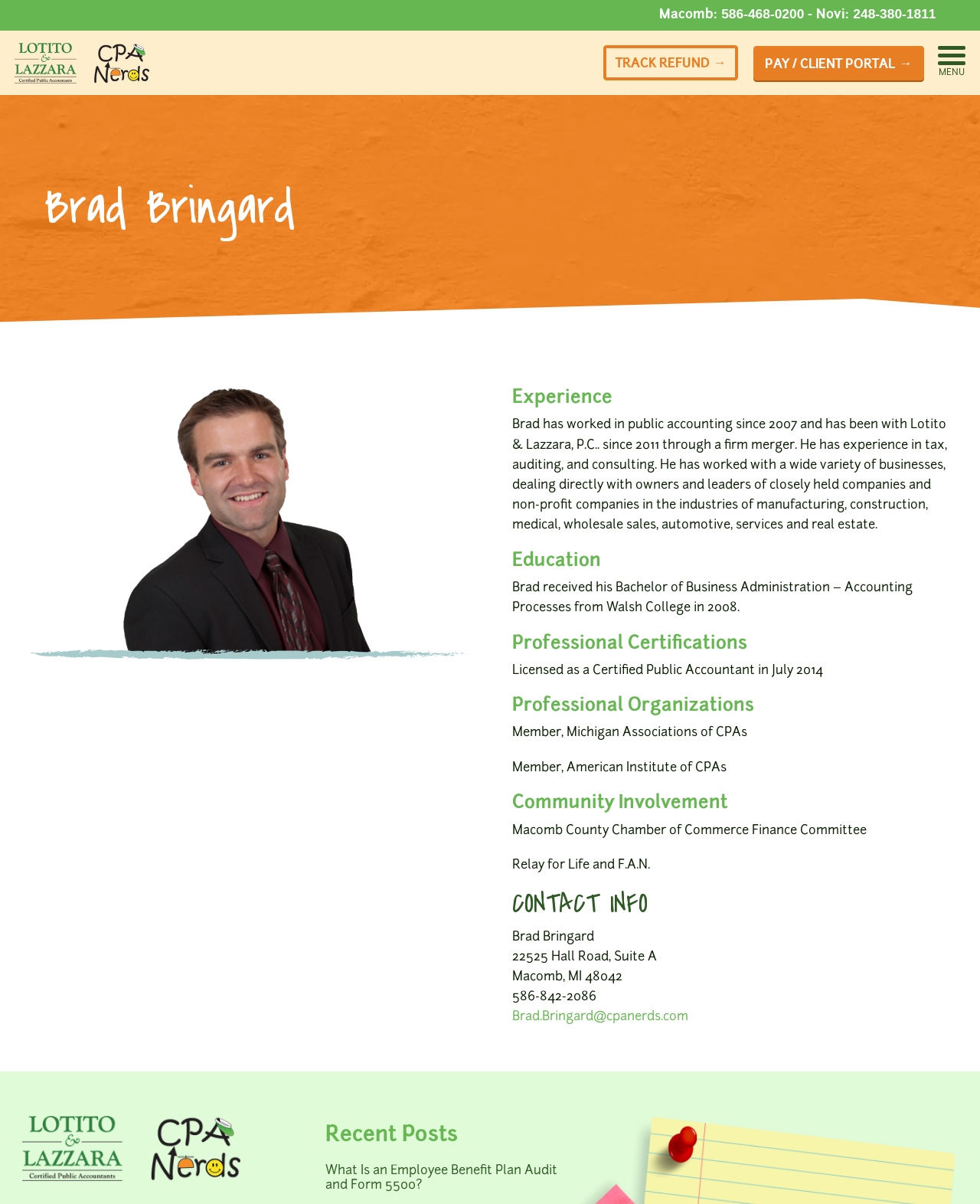What is the topic of the recent post mentioned on the webpage?
Refer to the image and answer the question using a single word or phrase.

Employee Benefit Plan Audit and Form 5500